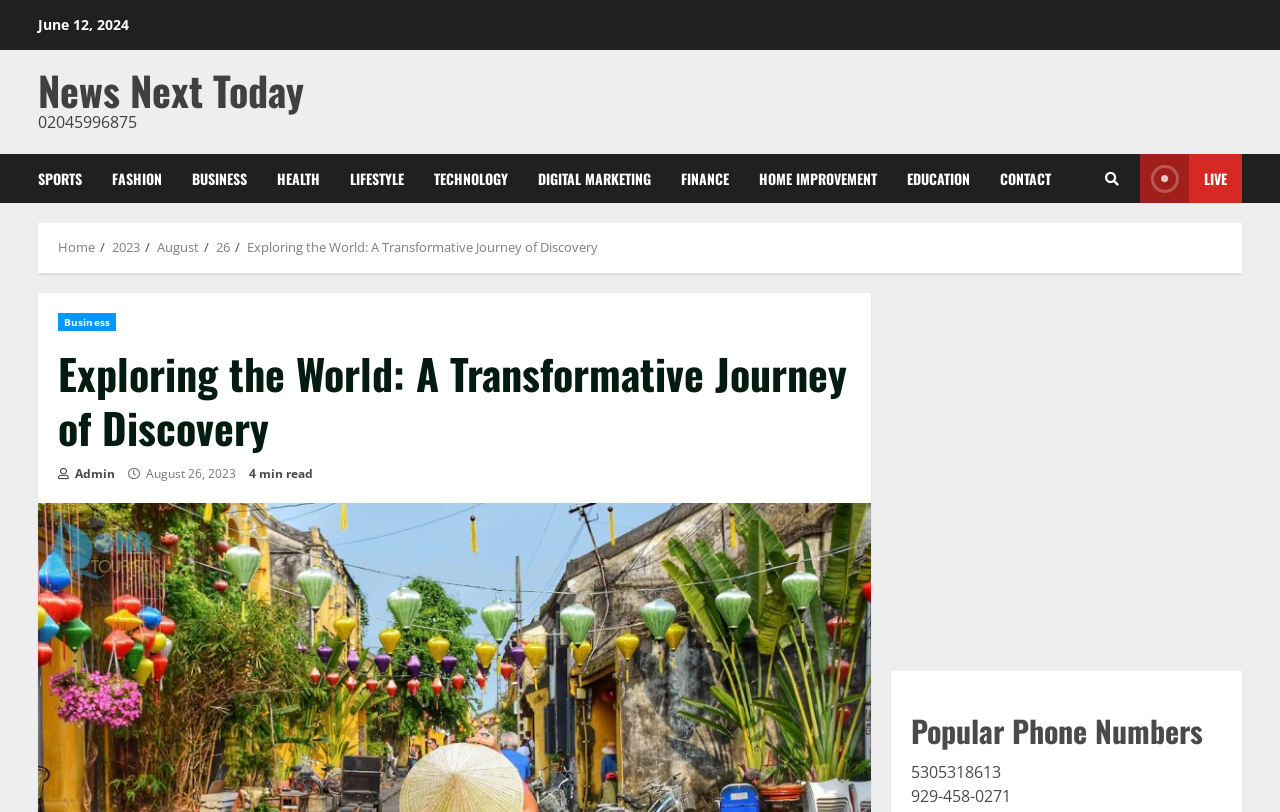Find the bounding box coordinates of the clickable area required to complete the following action: "Go to BUSINESS".

[0.138, 0.19, 0.205, 0.25]